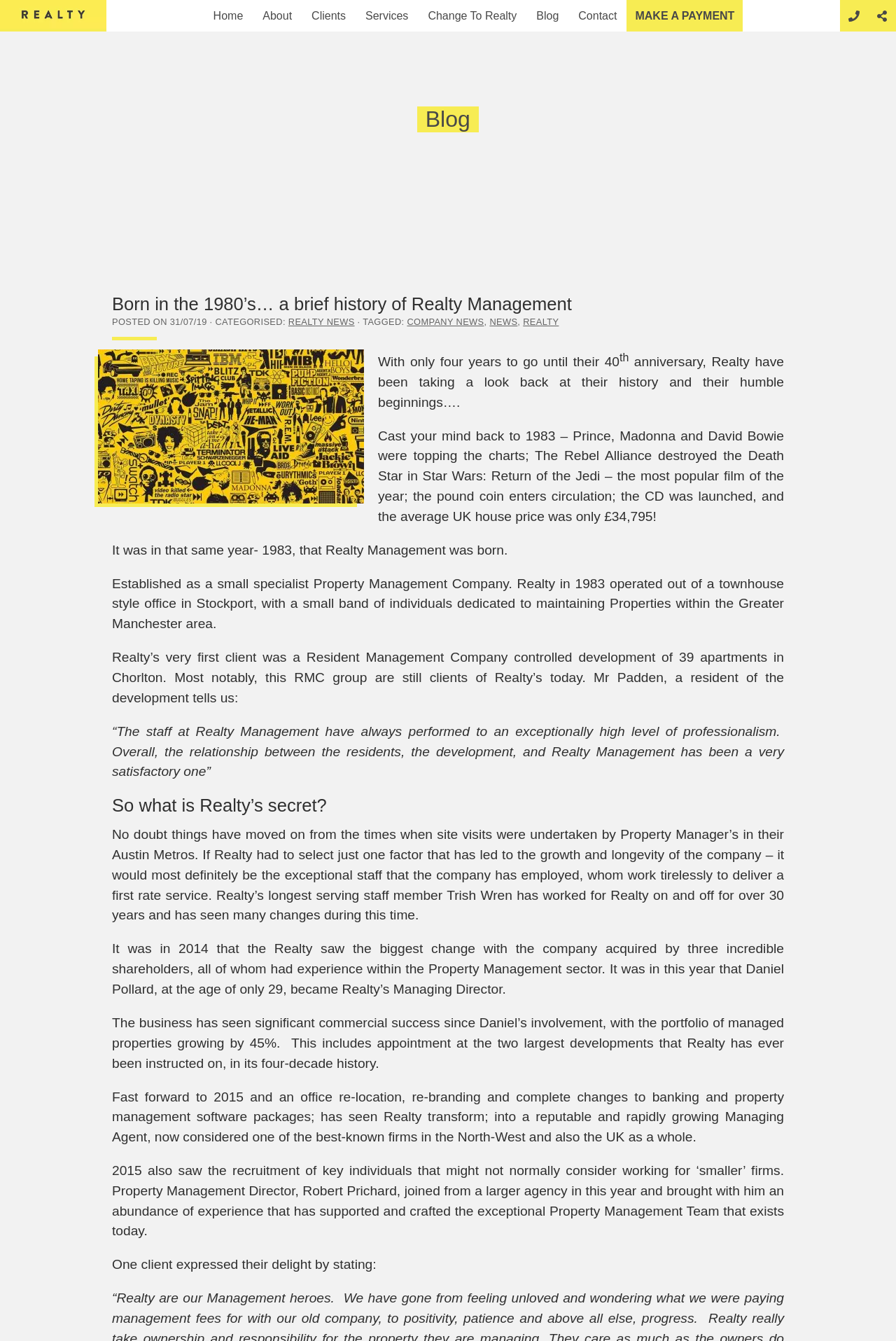Identify the bounding box for the described UI element. Provide the coordinates in (top-left x, top-left y, bottom-right x, bottom-right y) format with values ranging from 0 to 1: title="Contact Details"

[0.938, 0.0, 0.969, 0.023]